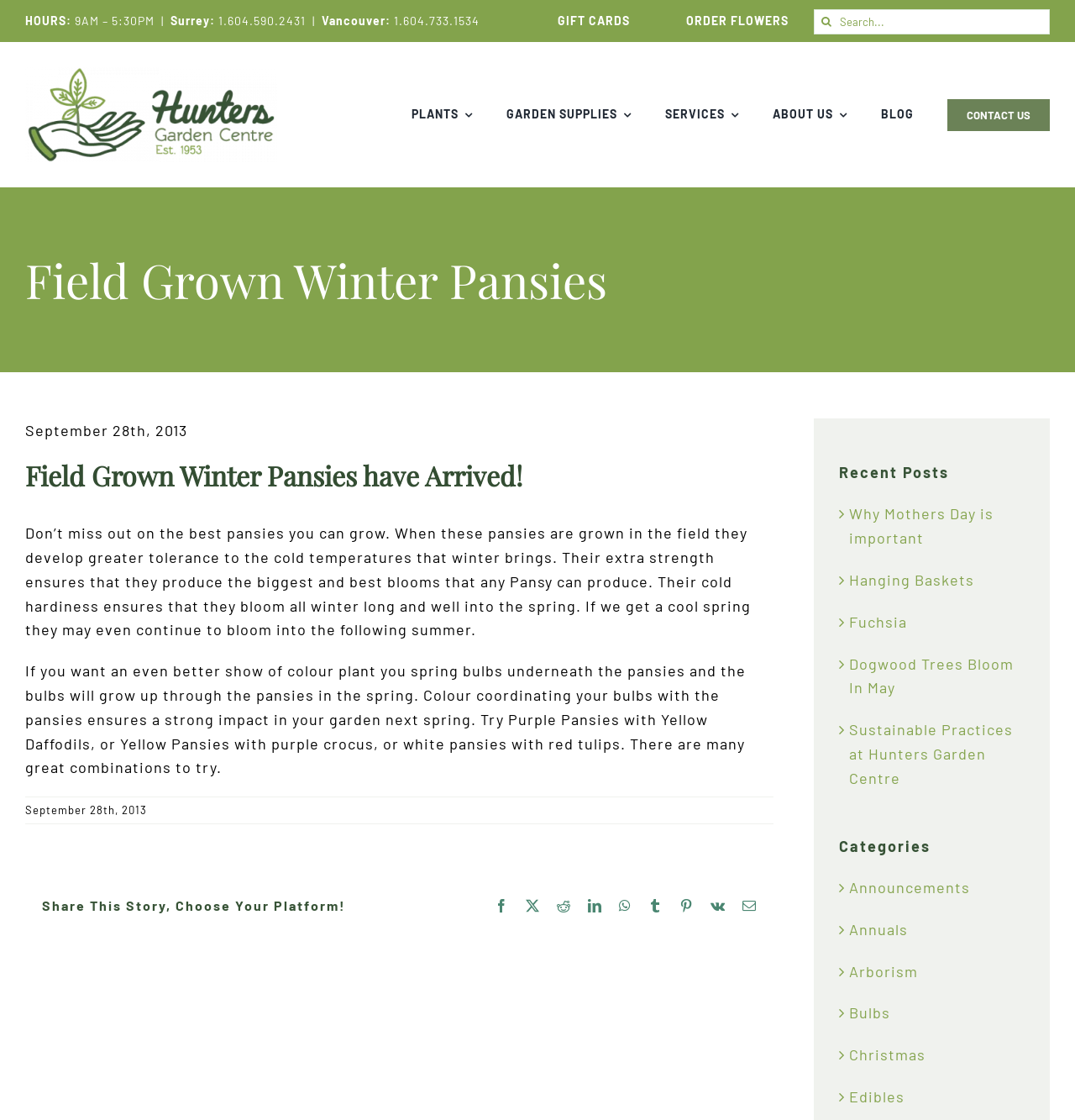Locate the bounding box coordinates of the area you need to click to fulfill this instruction: 'Read about field grown winter pansies'. The coordinates must be in the form of four float numbers ranging from 0 to 1: [left, top, right, bottom].

[0.023, 0.41, 0.719, 0.439]